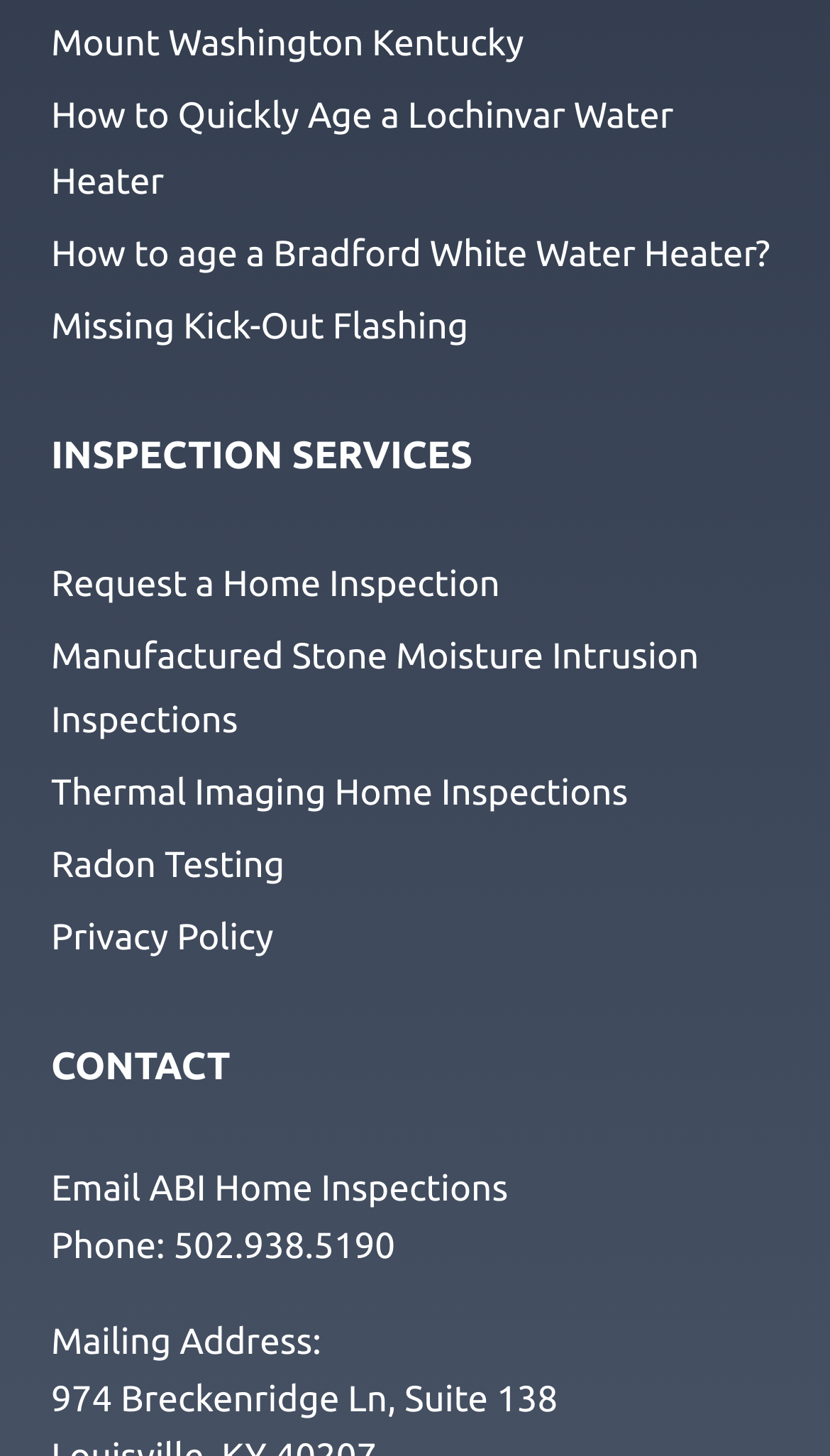Please indicate the bounding box coordinates of the element's region to be clicked to achieve the instruction: "Call 502.938.5190". Provide the coordinates as four float numbers between 0 and 1, i.e., [left, top, right, bottom].

[0.209, 0.843, 0.476, 0.871]